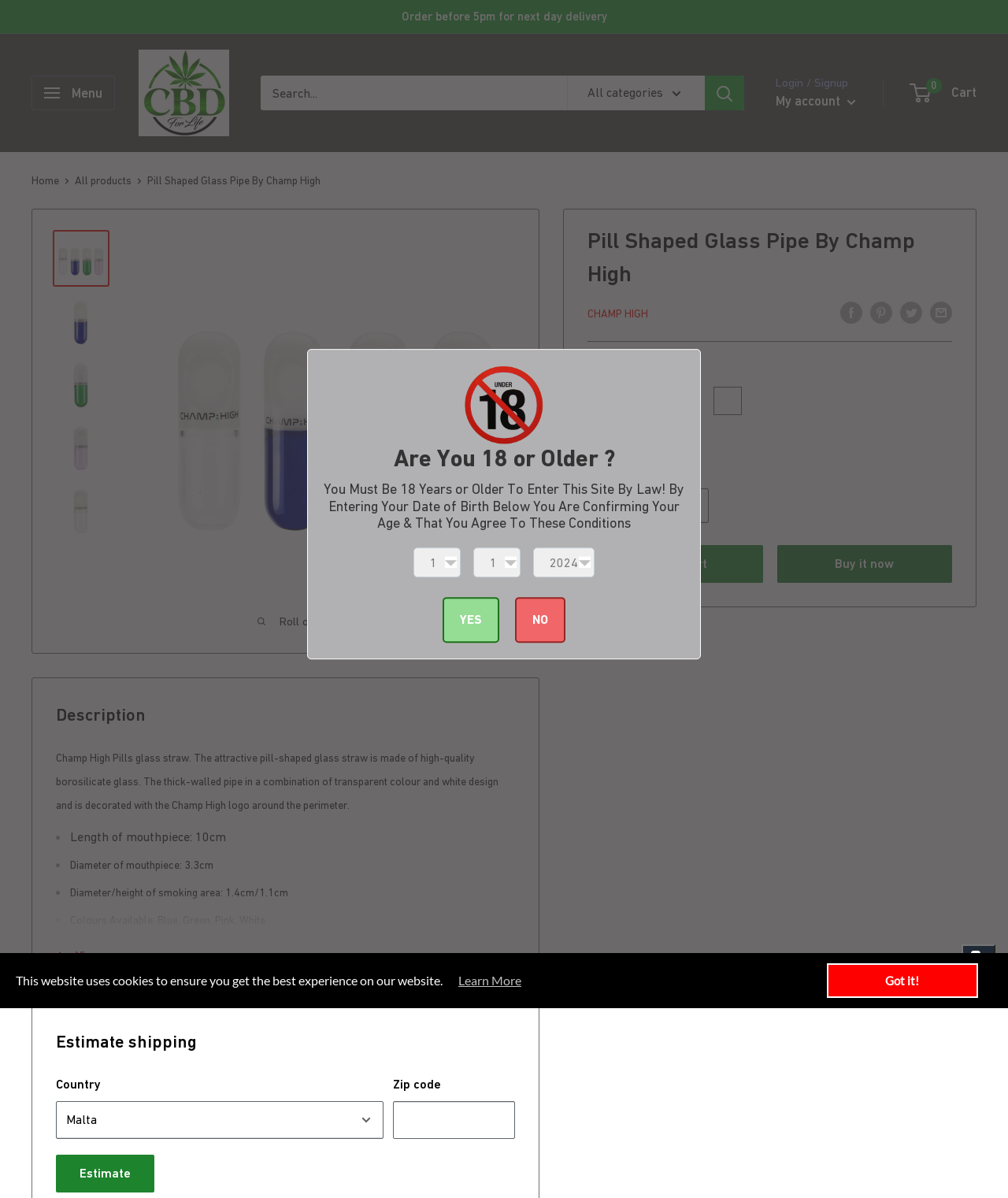Identify the bounding box of the HTML element described here: "All products". Provide the coordinates as four float numbers between 0 and 1: [left, top, right, bottom].

[0.074, 0.145, 0.13, 0.156]